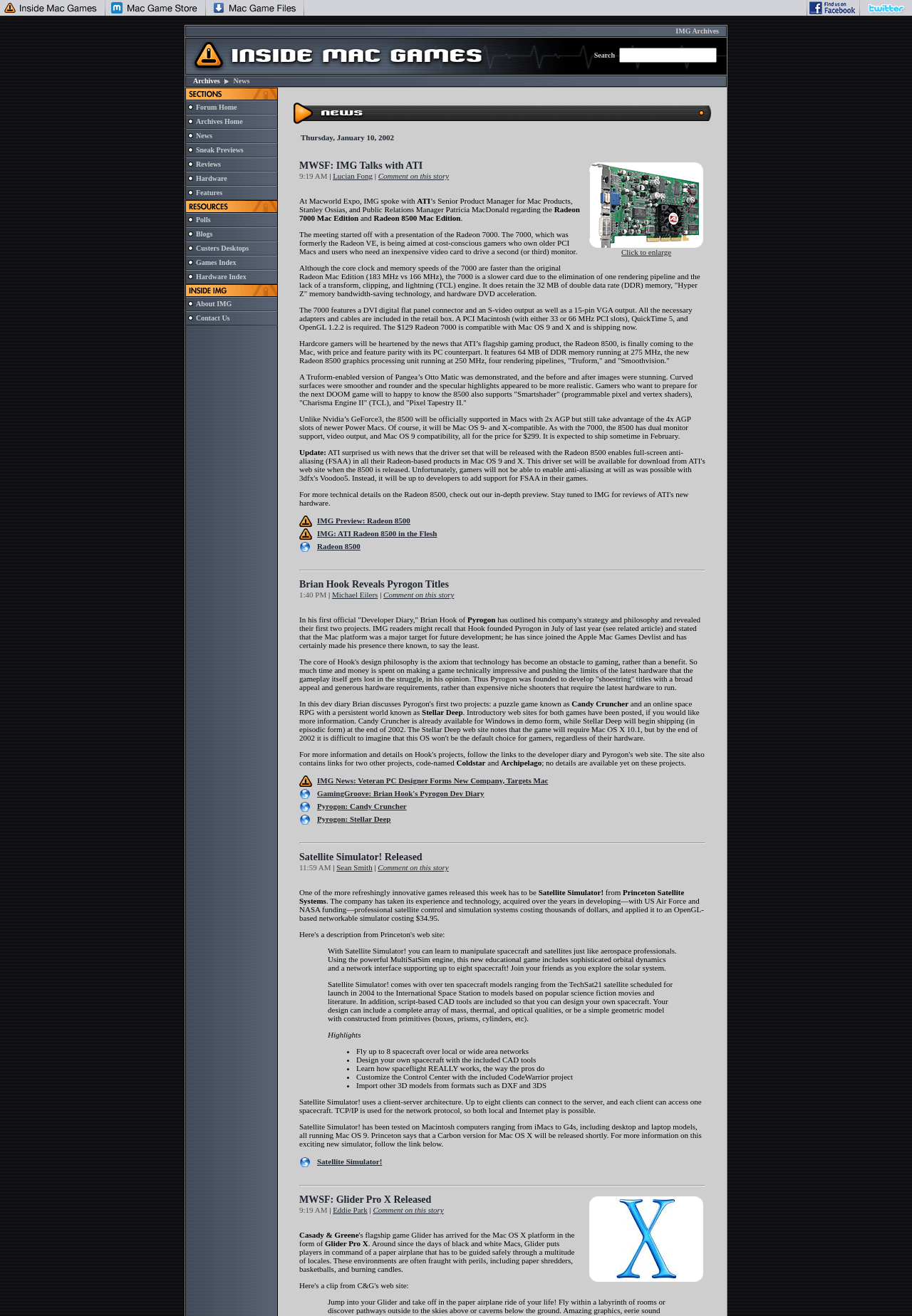Please identify the coordinates of the bounding box for the clickable region that will accomplish this instruction: "Click on the 'TVS' link".

None